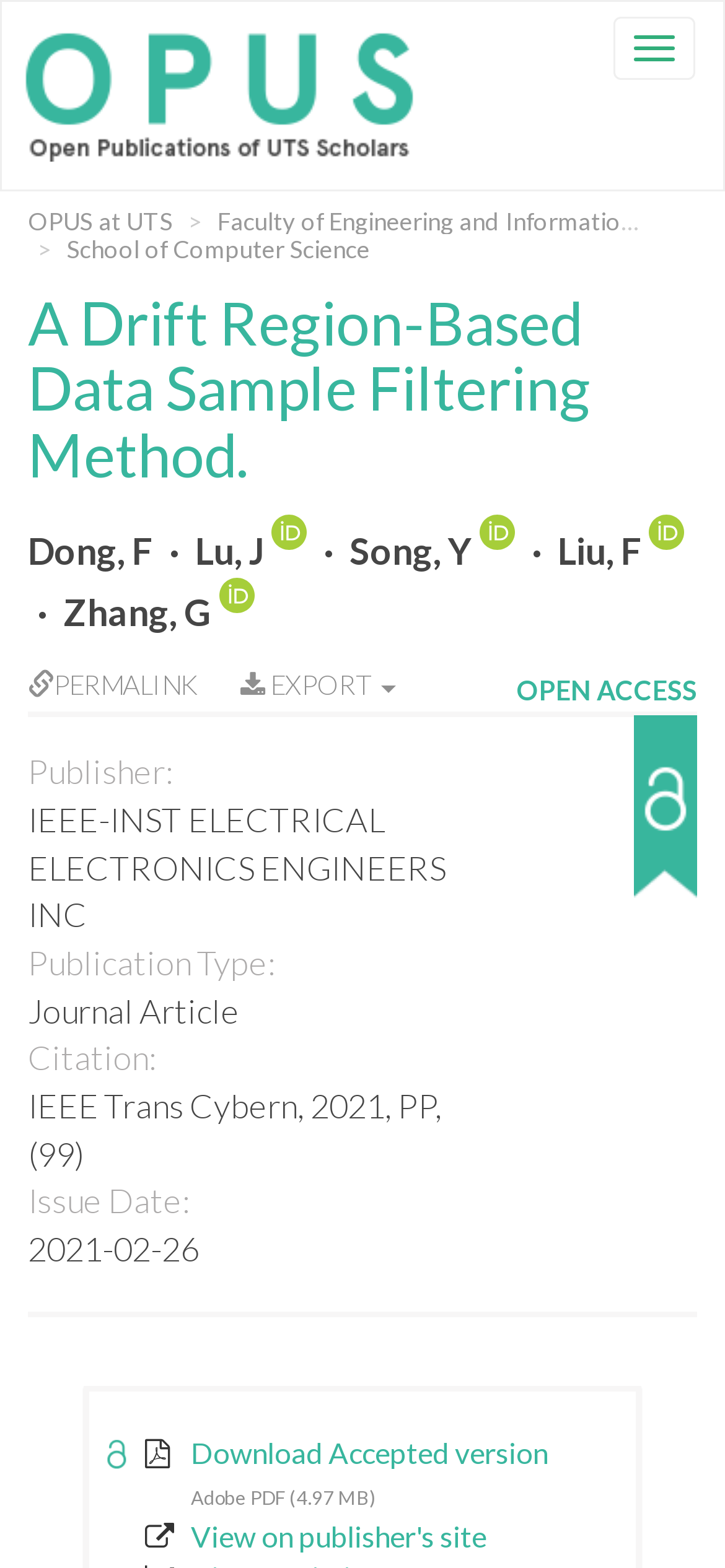Identify the bounding box coordinates for the element you need to click to achieve the following task: "Click the OPUS at UTS link". Provide the bounding box coordinates as four float numbers between 0 and 1, in the form [left, top, right, bottom].

[0.003, 0.001, 0.59, 0.121]